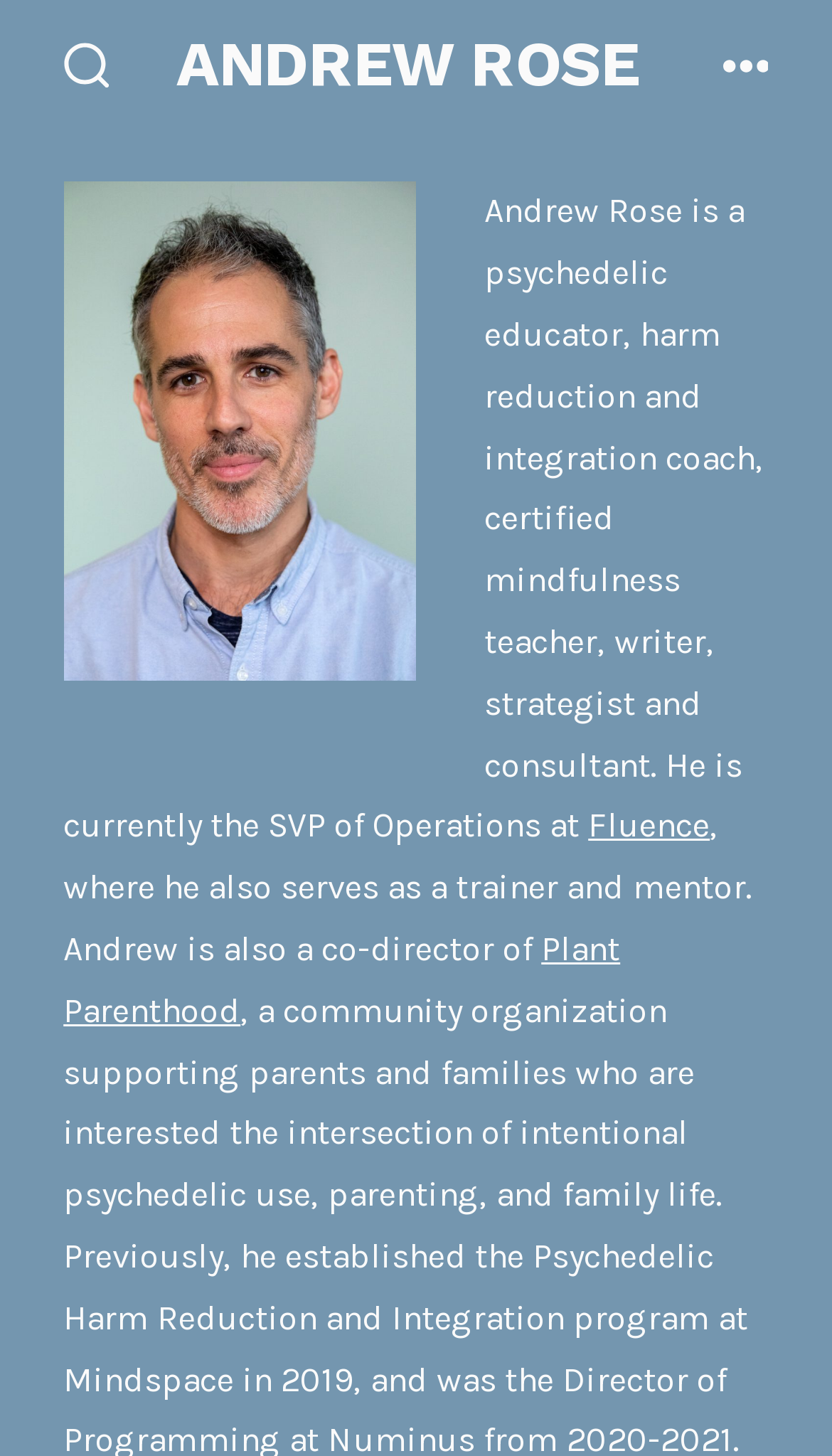Locate the bounding box of the user interface element based on this description: "Fluence".

[0.707, 0.553, 0.853, 0.581]